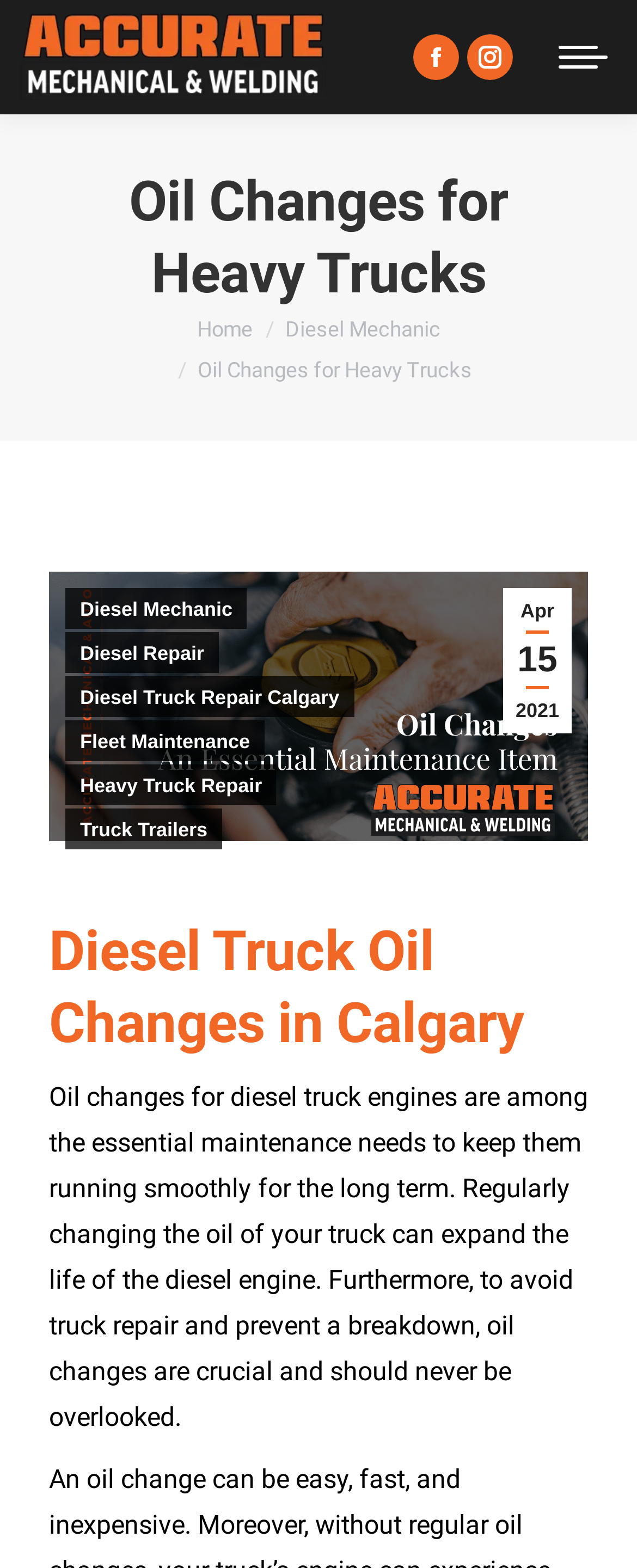What is the company name on the logo?
From the image, respond with a single word or phrase.

Accurate Mechanical & Welding